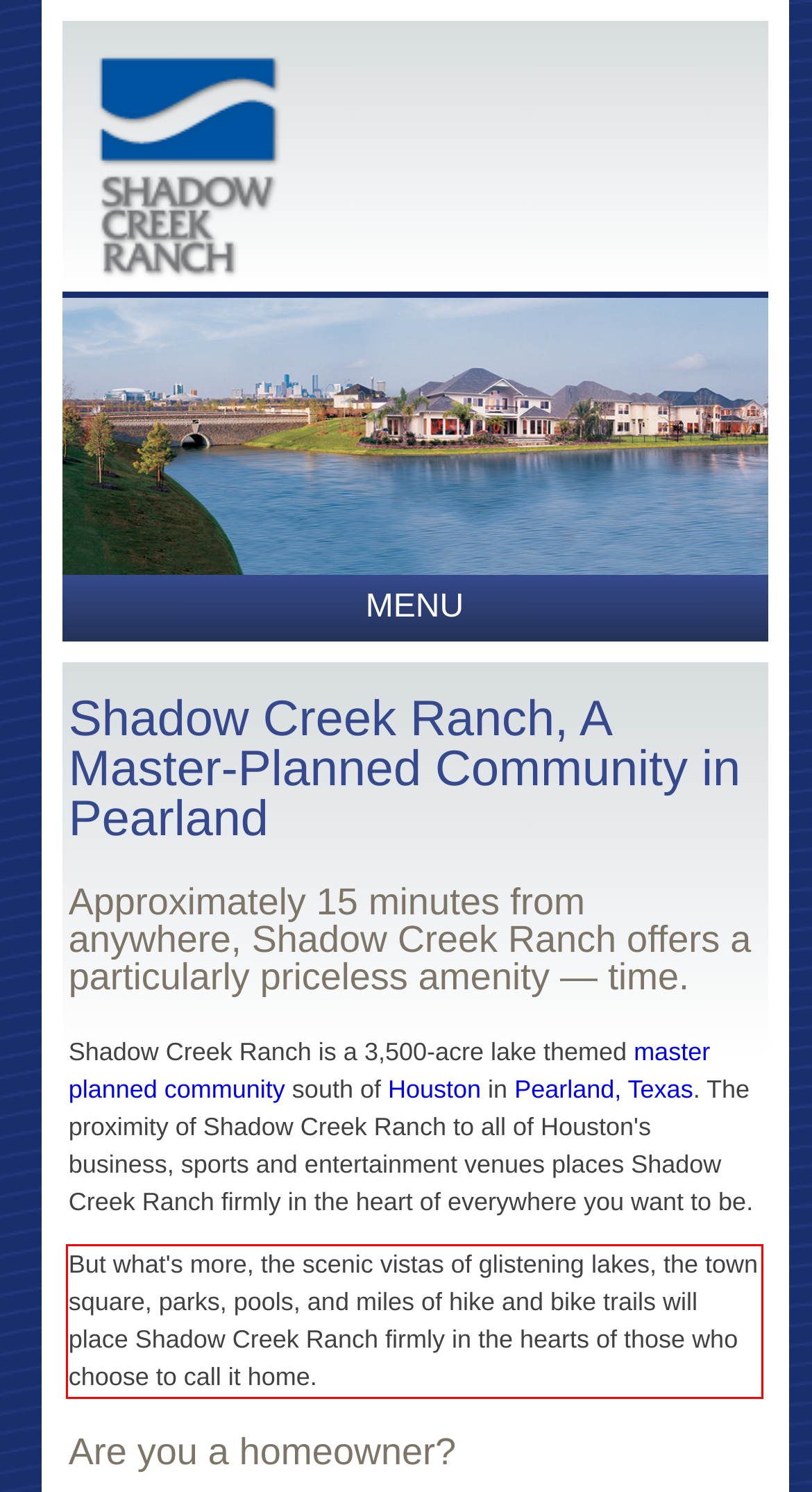You have a screenshot with a red rectangle around a UI element. Recognize and extract the text within this red bounding box using OCR.

But what's more, the scenic vistas of glistening lakes, the town square, parks, pools, and miles of hike and bike trails will place Shadow Creek Ranch firmly in the hearts of those who choose to call it home.